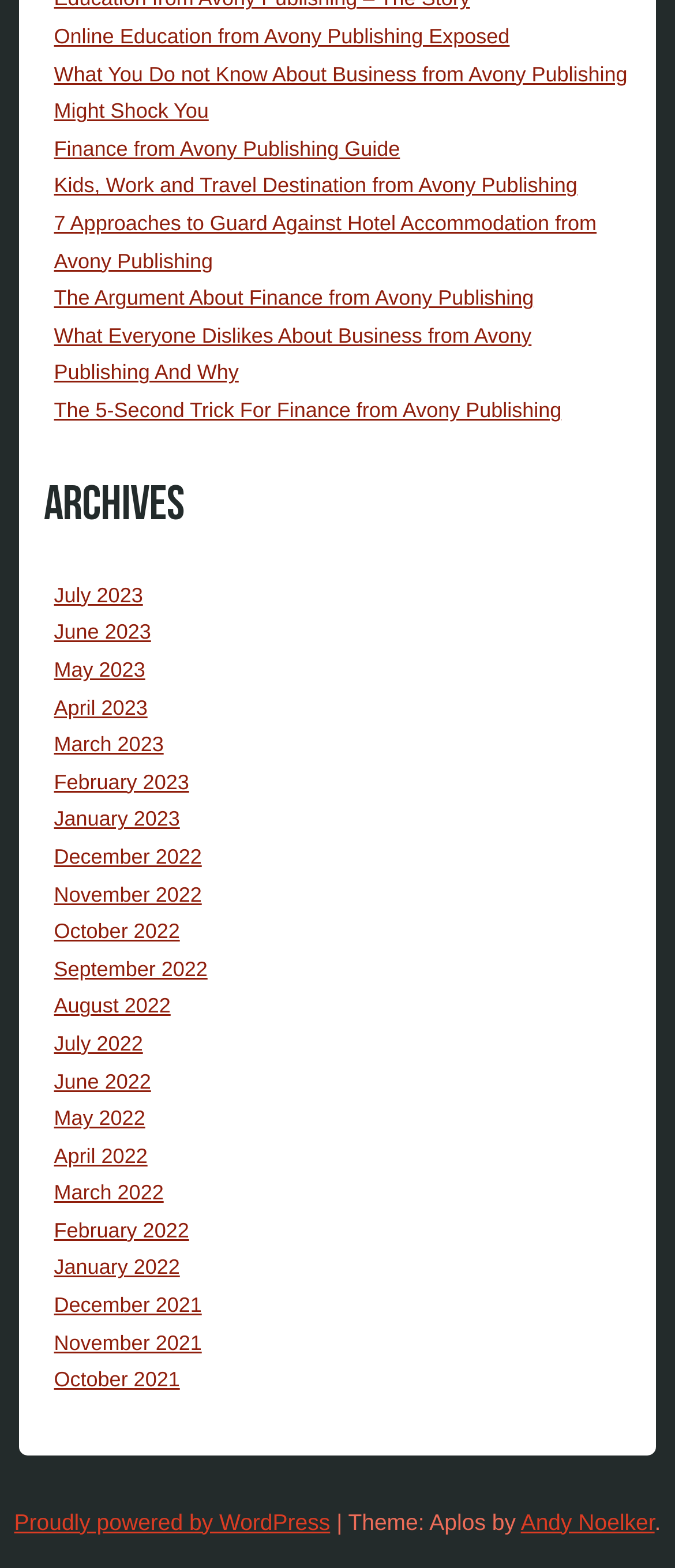Determine the bounding box of the UI component based on this description: "October 2021". The bounding box coordinates should be four float values between 0 and 1, i.e., [left, top, right, bottom].

[0.08, 0.872, 0.266, 0.888]